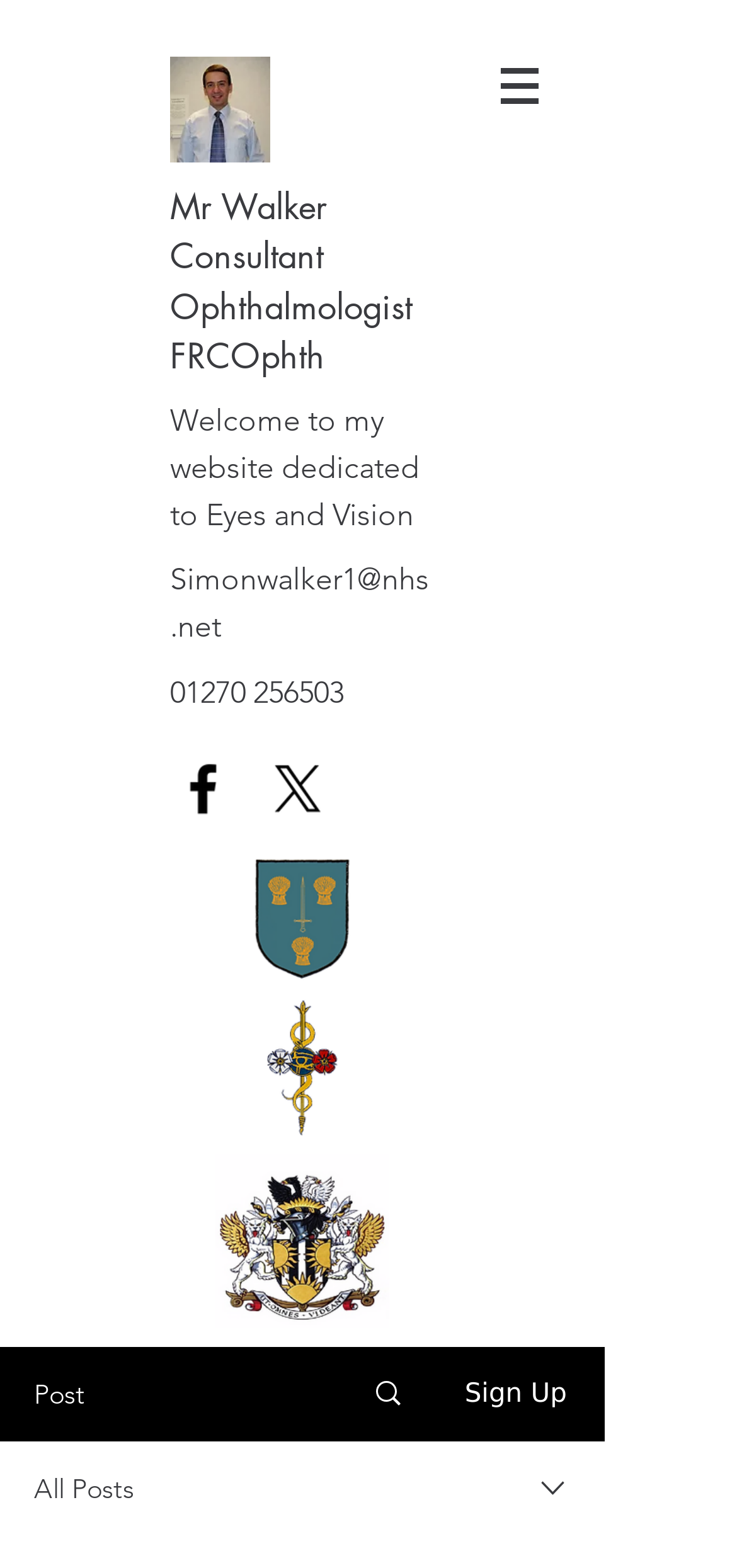Please find and generate the text of the main heading on the webpage.

From early CGI to eternity